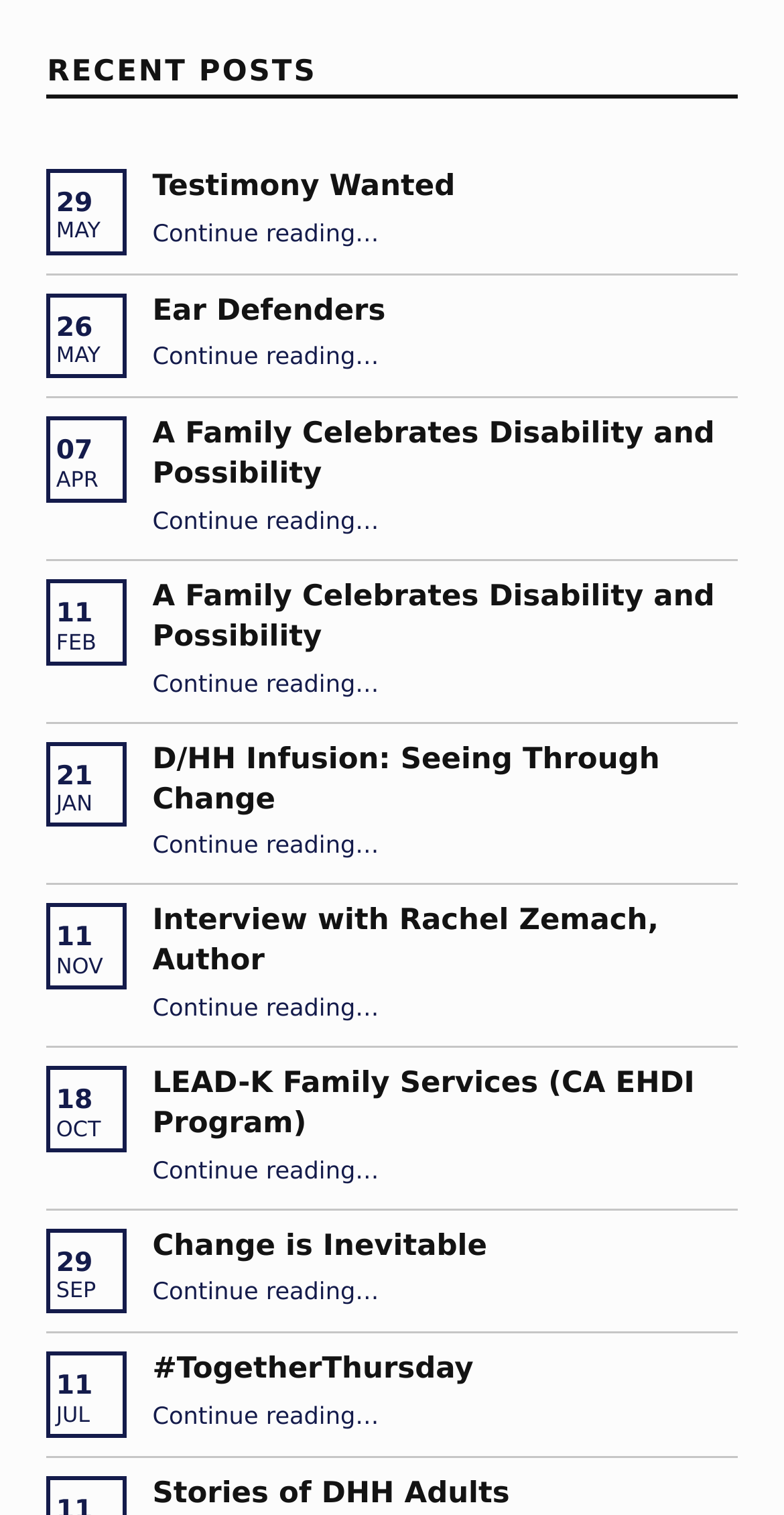Is there a link to continue reading each article?
Look at the image and construct a detailed response to the question.

Each article has a link element with text such as 'Continue reading “Testimony Wanted” …', which suggests that there is a link to continue reading each article on the webpage.